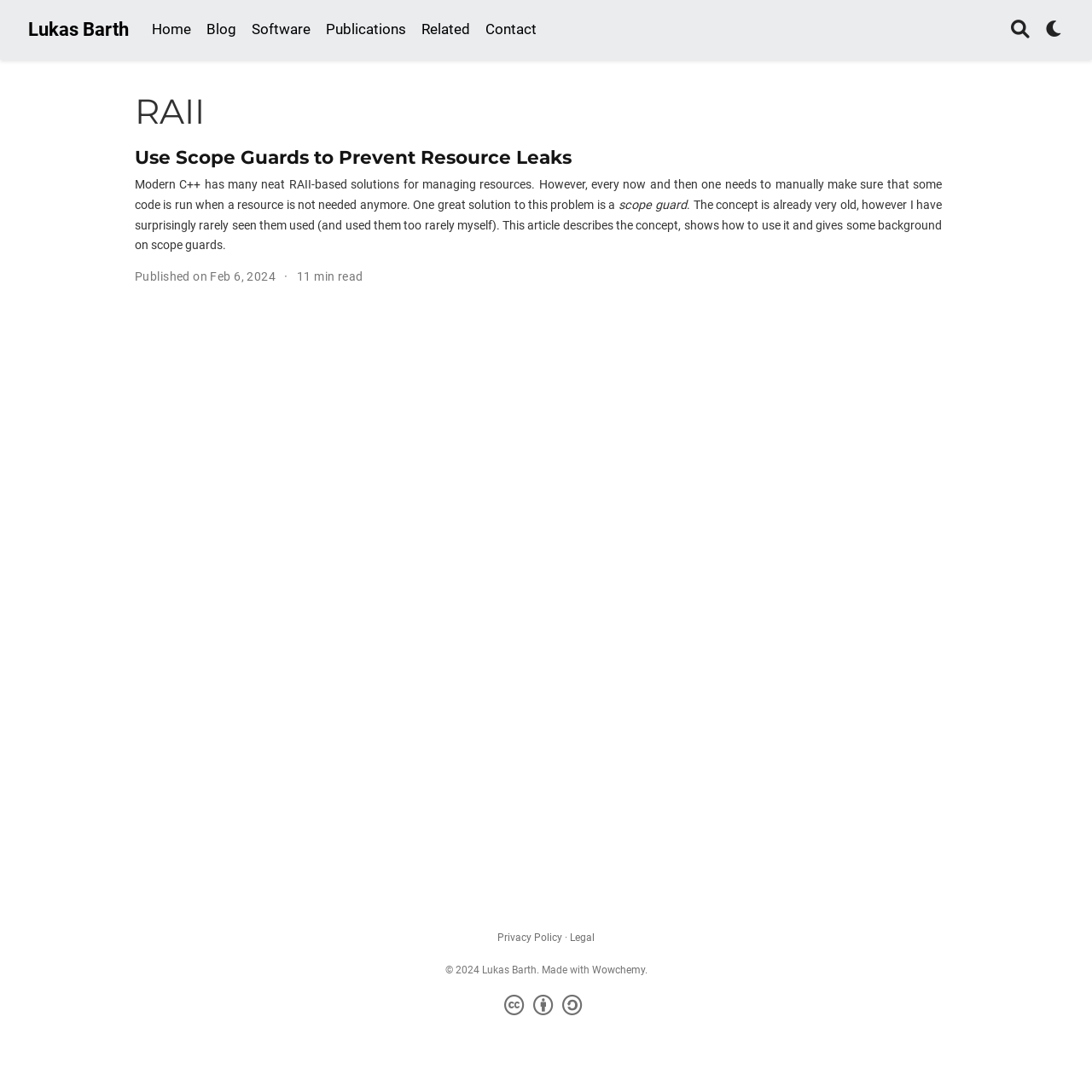Identify the bounding box coordinates for the element you need to click to achieve the following task: "read about scope guards". Provide the bounding box coordinates as four float numbers between 0 and 1, in the form [left, top, right, bottom].

[0.123, 0.134, 0.523, 0.154]